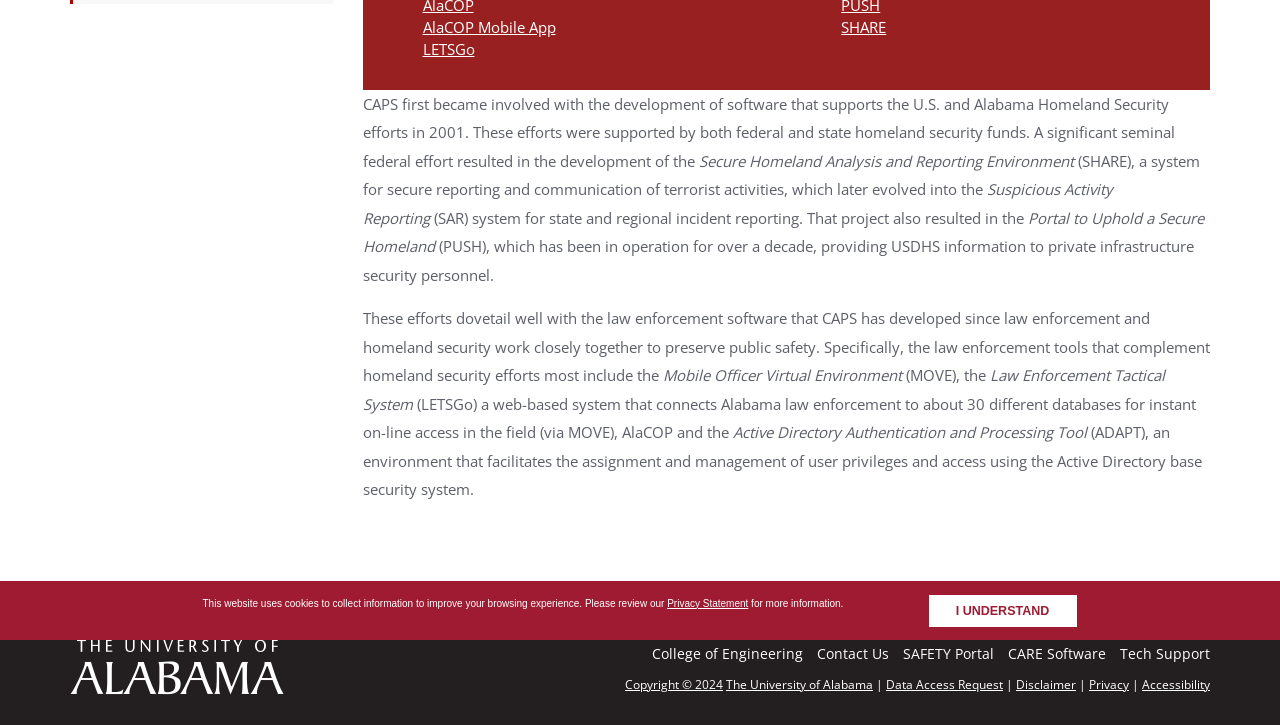Based on the element description, predict the bounding box coordinates (top-left x, top-left y, bottom-right x, bottom-right y) for the UI element in the screenshot: AlaCOP Mobile App

[0.33, 0.023, 0.434, 0.051]